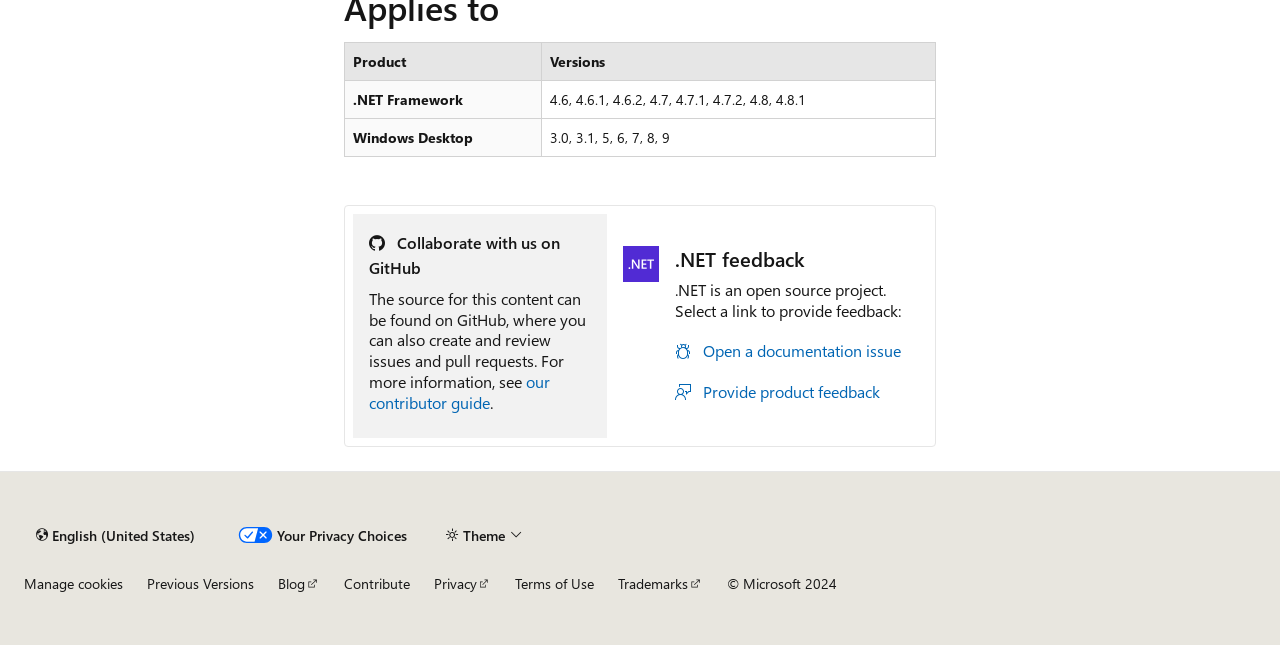Please determine the bounding box coordinates of the element's region to click for the following instruction: "Collaborate with us on GitHub".

[0.288, 0.359, 0.438, 0.431]